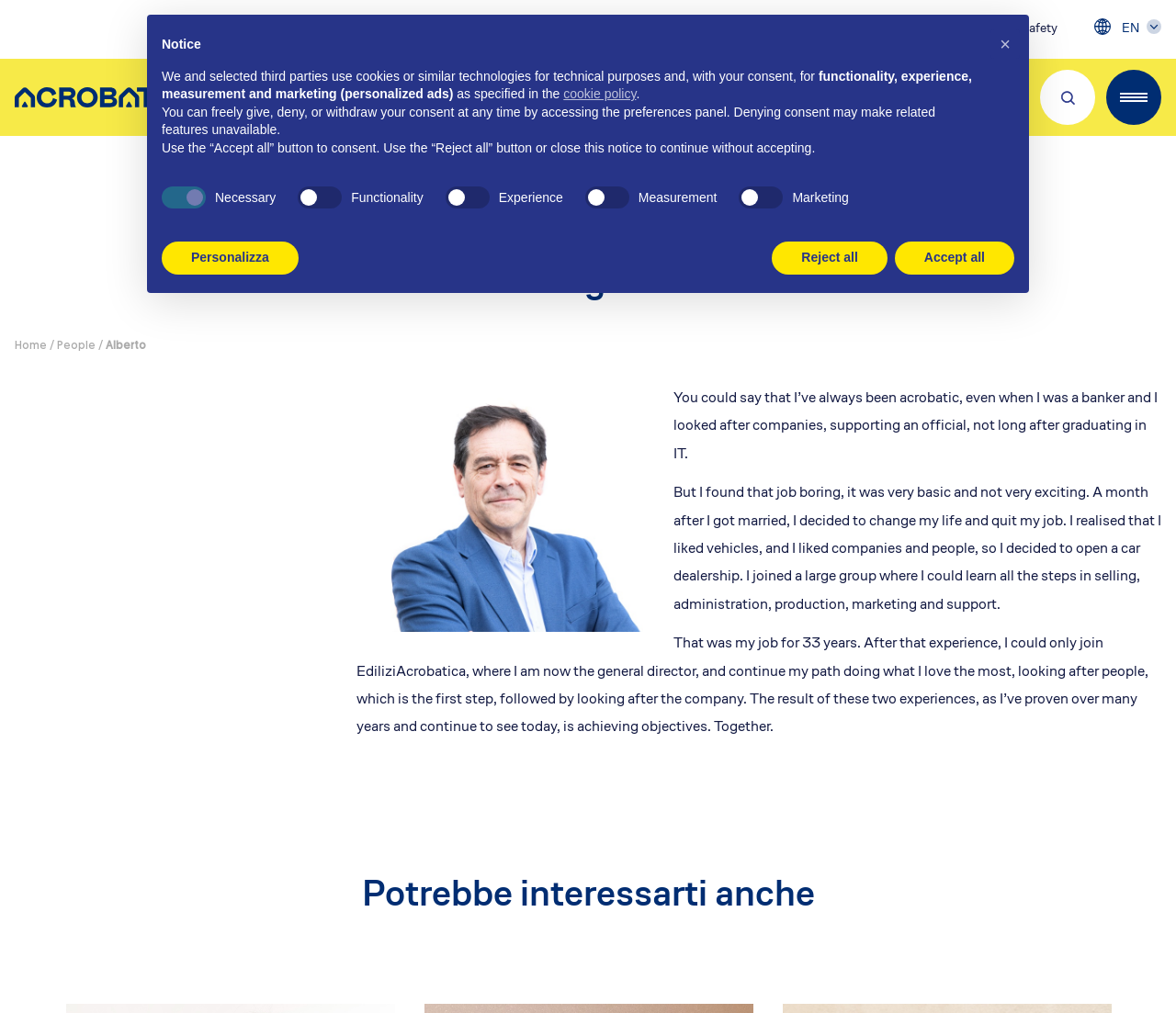Based on the description "ask the experts", find the bounding box of the specified UI element.

None